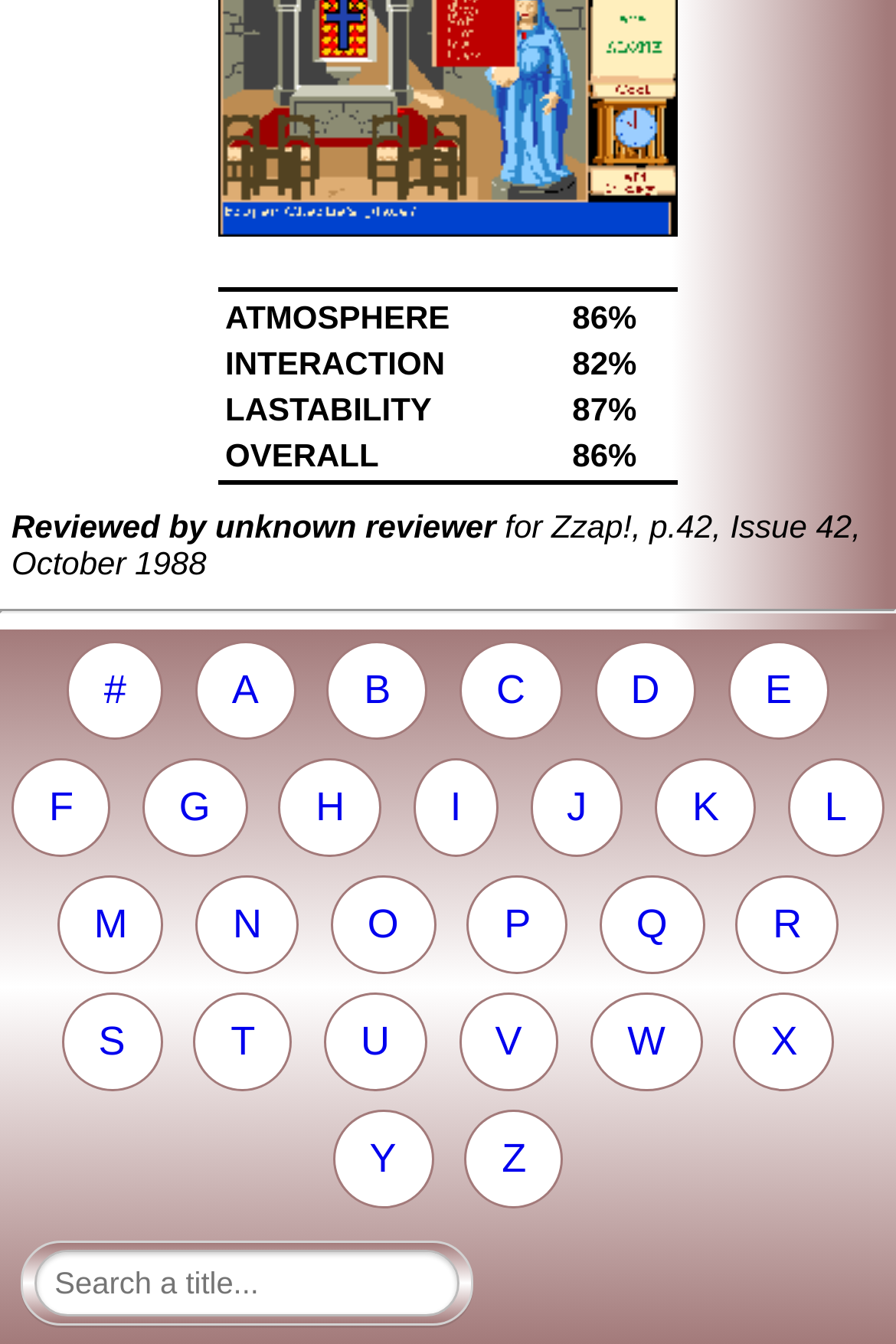By analyzing the image, answer the following question with a detailed response: How many links are available in the alphabet list?

The alphabet list contains links from '#' to 'Z', which makes a total of 26 links.